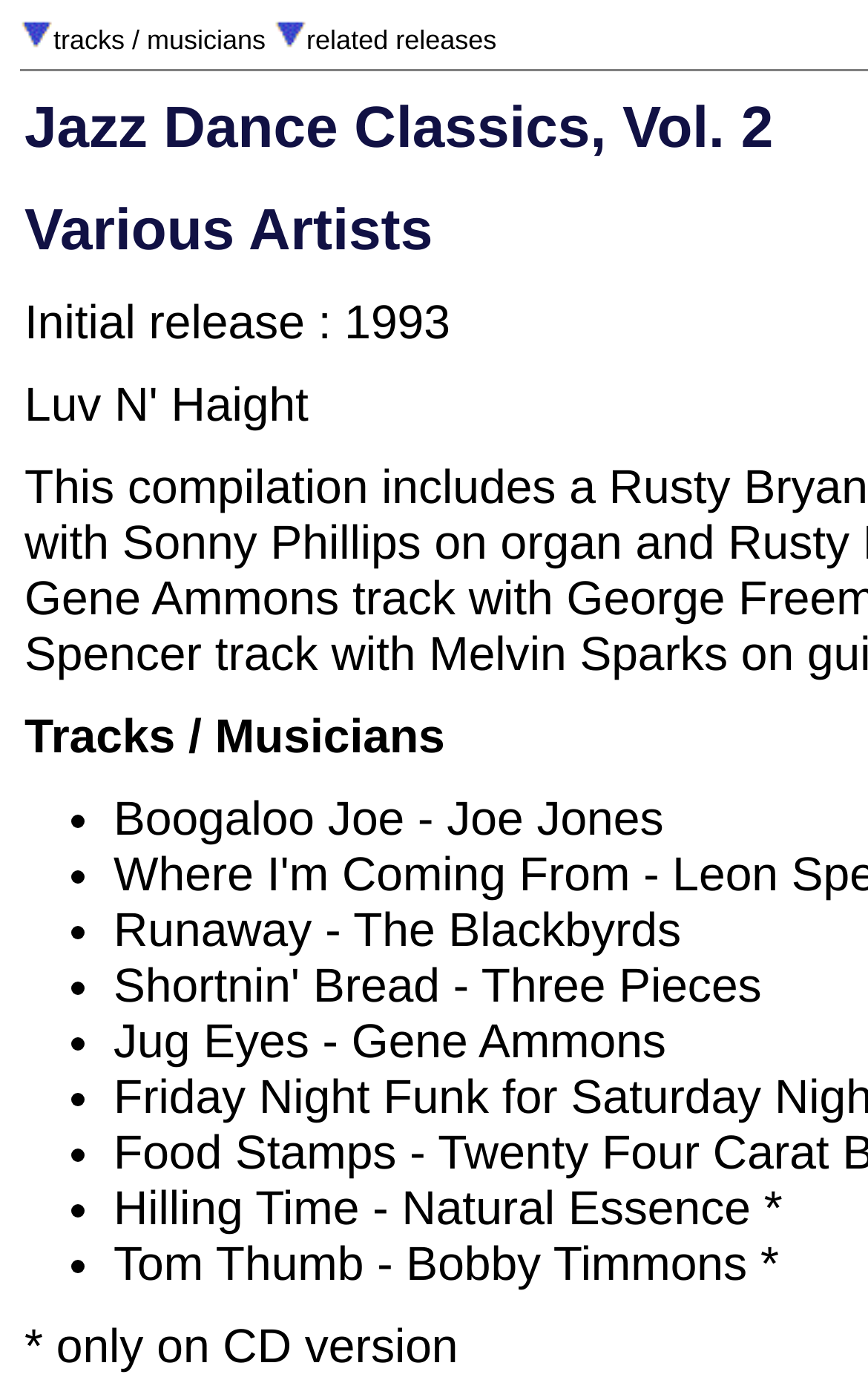What is the first related release?
Using the image provided, answer with just one word or phrase.

Boogaloo Joe - Joe Jones